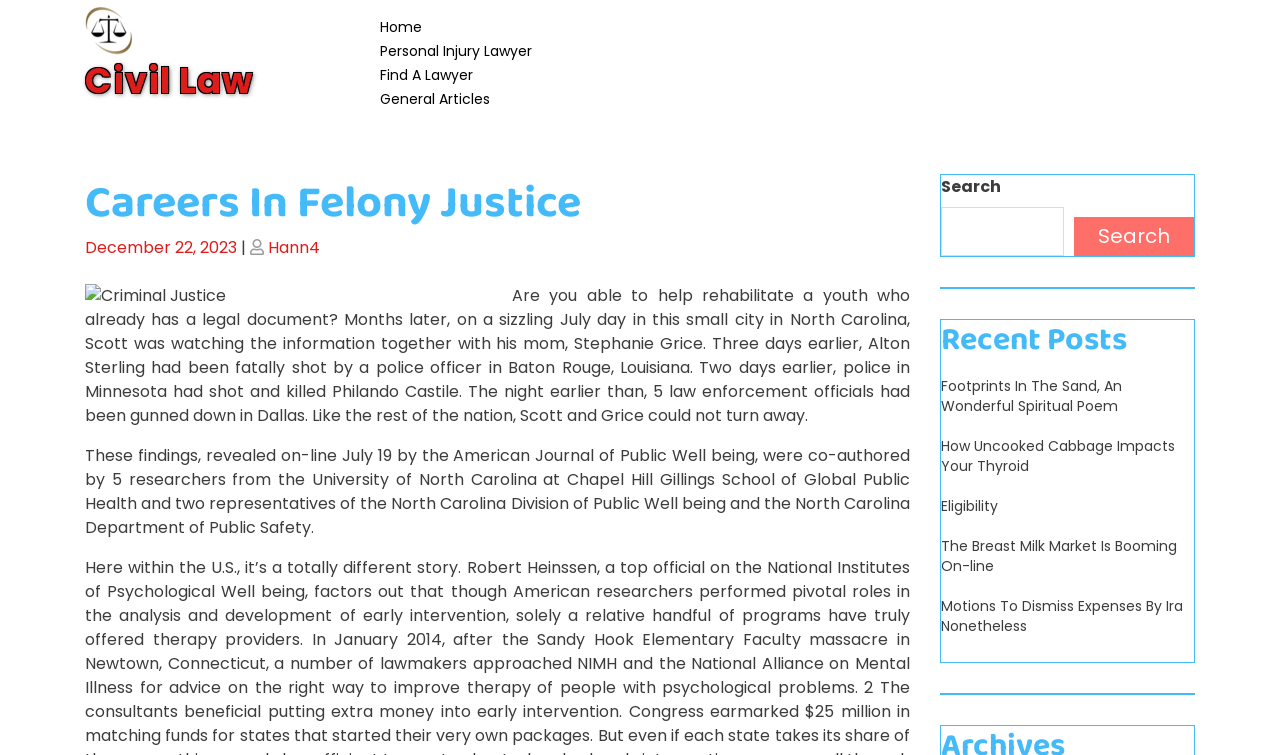Please provide a brief answer to the following inquiry using a single word or phrase:
Where did Alton Sterling get fatally shot?

Baton Rouge, Louisiana